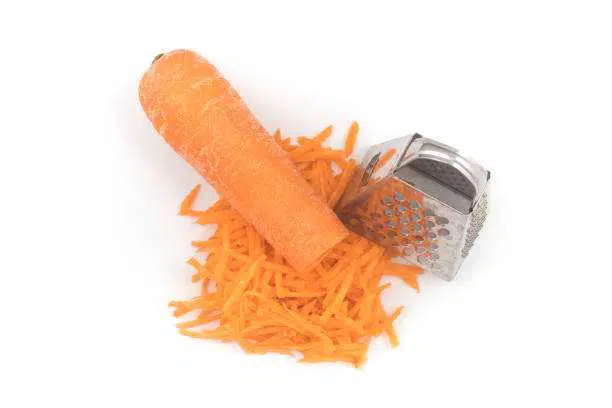What is the purpose of the grater?
Please use the visual content to give a single word or phrase answer.

To shred carrots